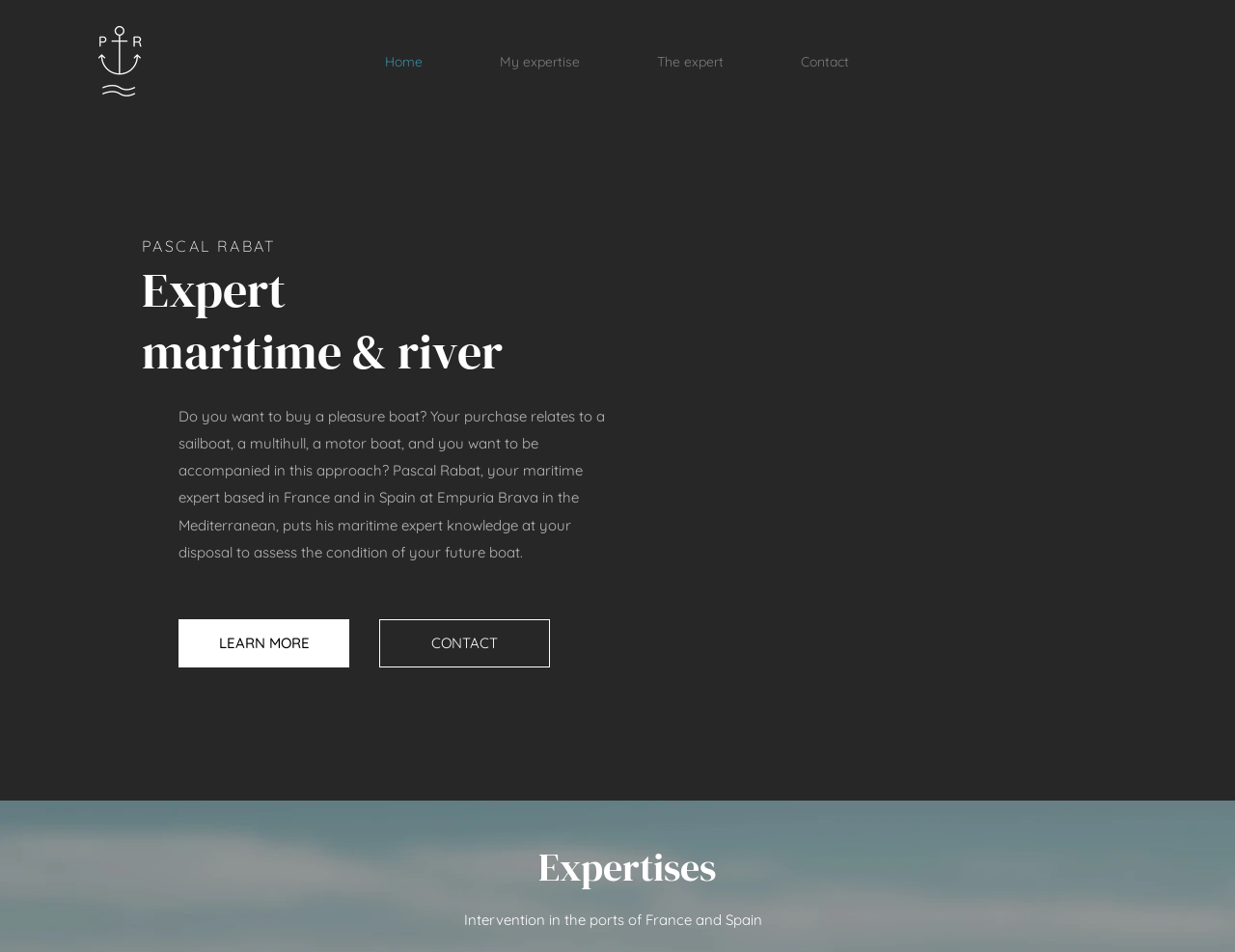From the webpage screenshot, identify the region described by LEARN MORE. Provide the bounding box coordinates as (top-left x, top-left y, bottom-right x, bottom-right y), with each value being a floating point number between 0 and 1.

[0.145, 0.65, 0.283, 0.701]